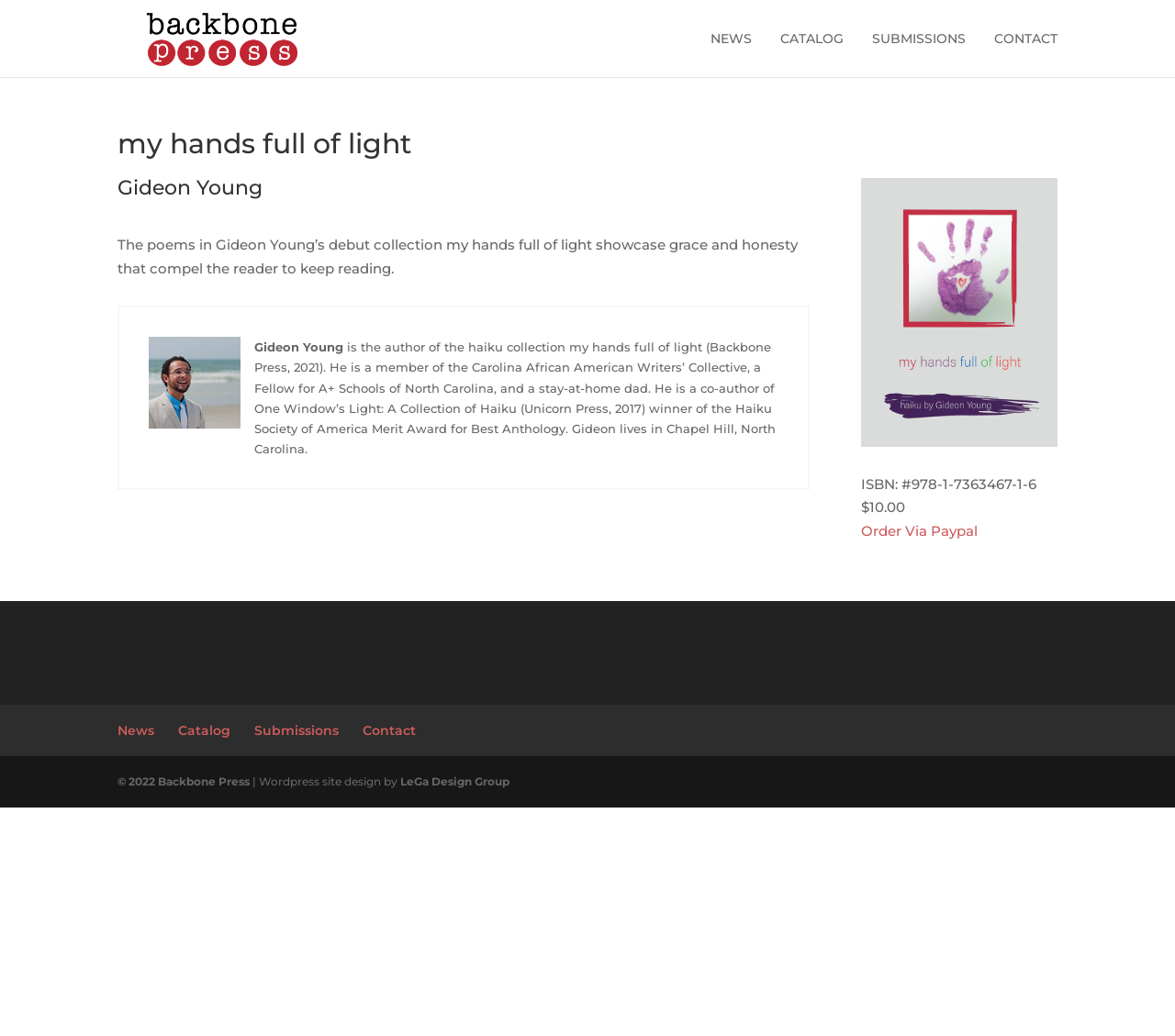Provide the bounding box coordinates of the area you need to click to execute the following instruction: "view CATALOG".

[0.664, 0.031, 0.718, 0.074]